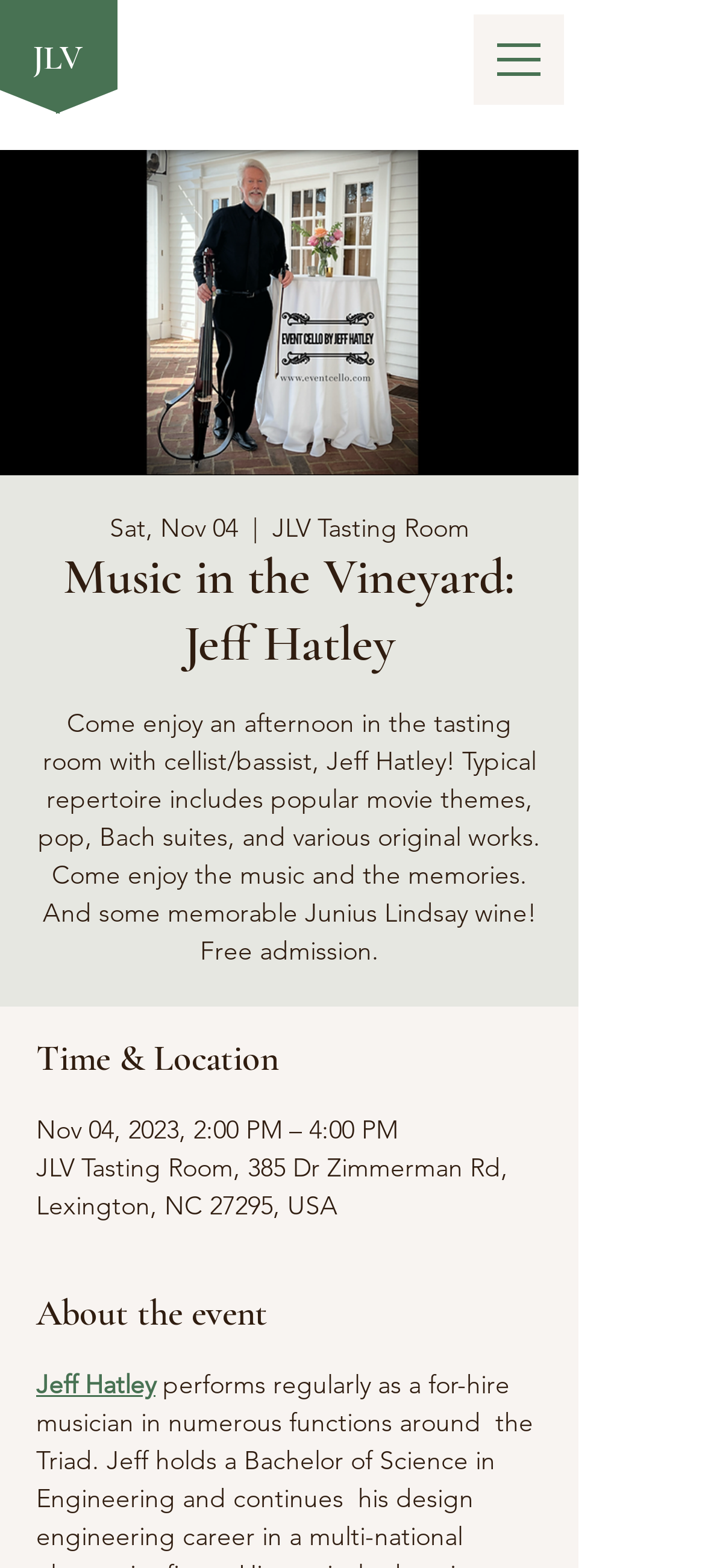Locate the bounding box coordinates of the UI element described by: "Chandigarh". Provide the coordinates as four float numbers between 0 and 1, formatted as [left, top, right, bottom].

None